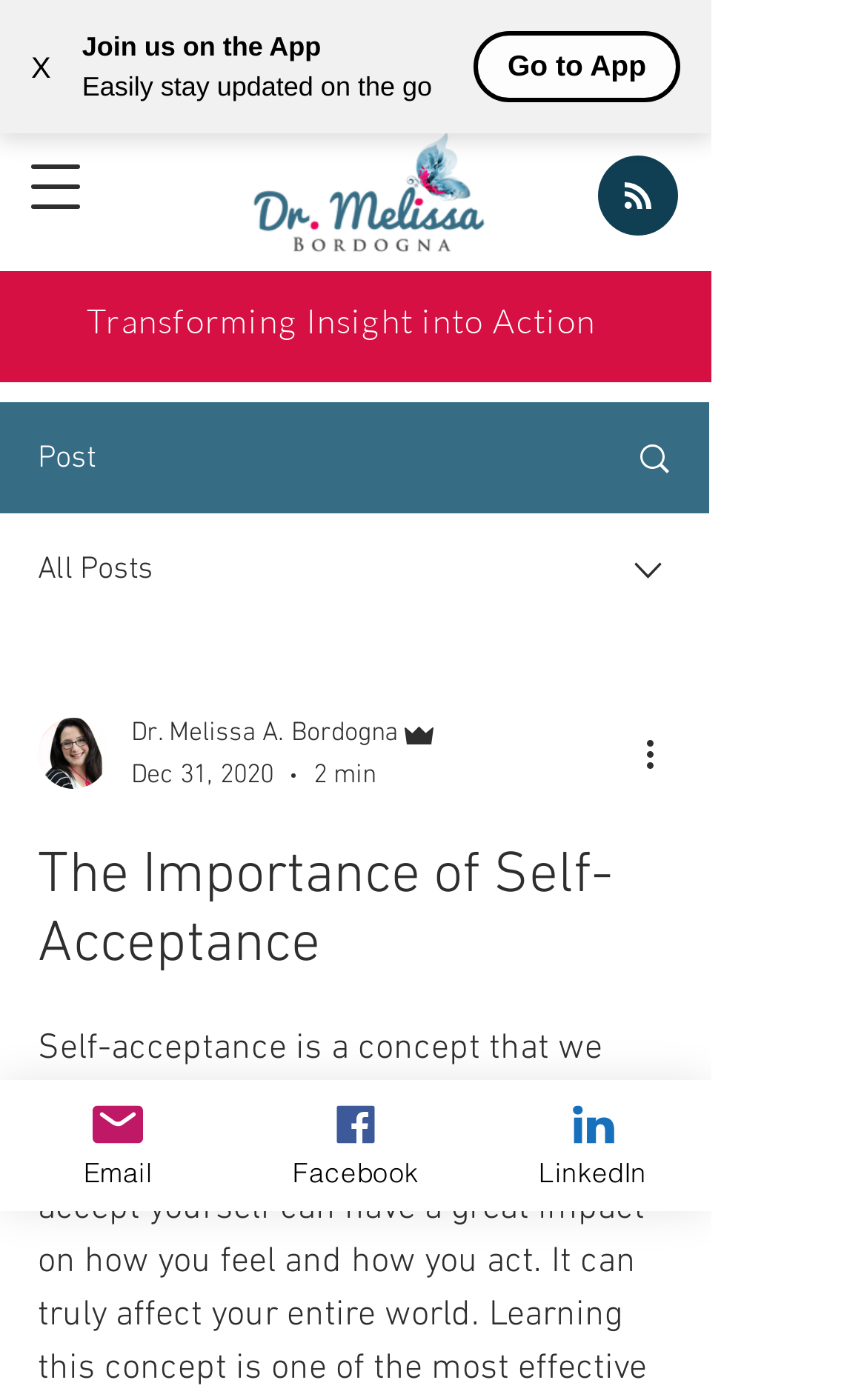For the element described, predict the bounding box coordinates as (top-left x, top-left y, bottom-right x, bottom-right y). All values should be between 0 and 1. Element description: alt="inLabs" title="inLabs"

None